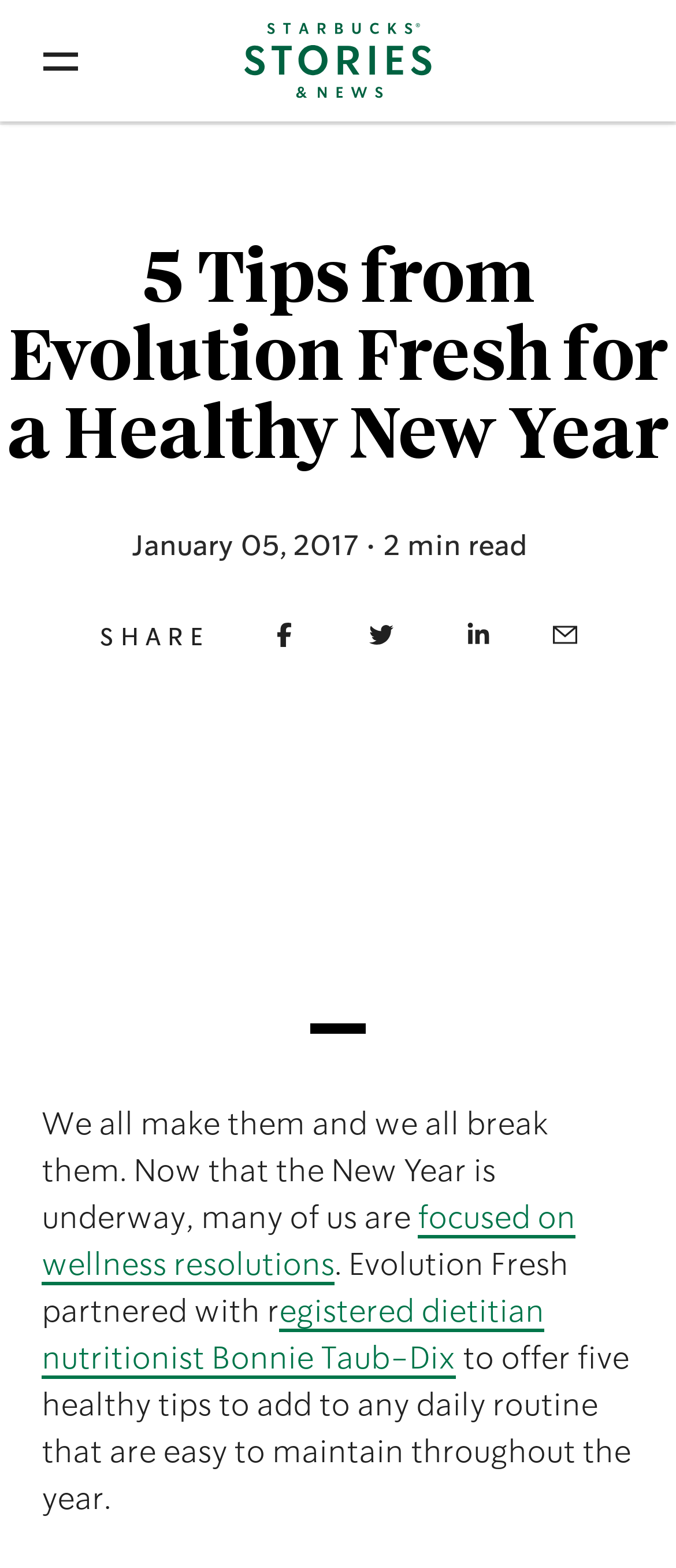Given the description: "Share on Facebook", determine the bounding box coordinates of the UI element. The coordinates should be formatted as four float numbers between 0 and 1, [left, top, right, bottom].

[0.386, 0.397, 0.453, 0.414]